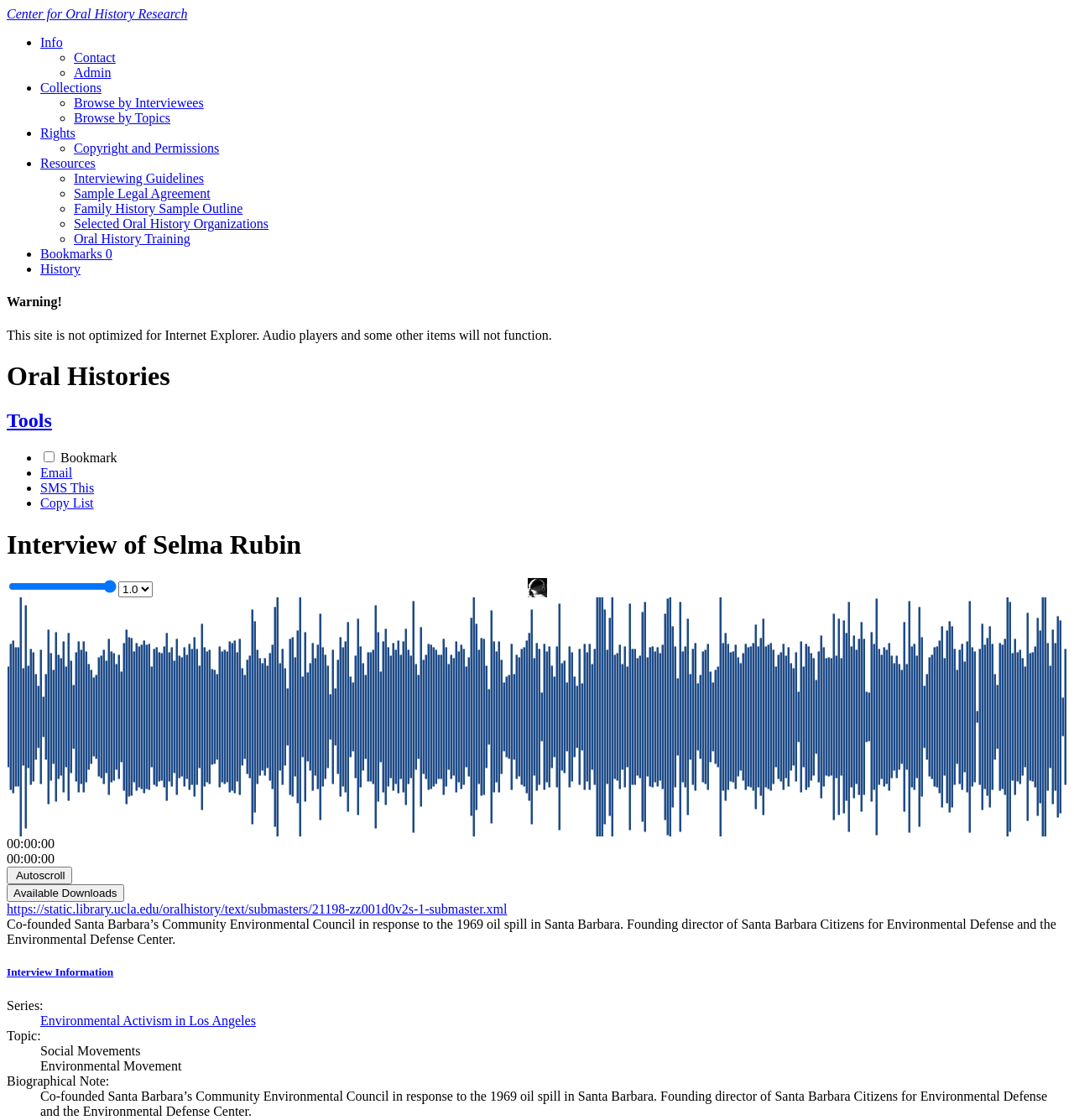What is the name of the organization co-founded by Selma Rubin?
Look at the image and construct a detailed response to the question.

The name of the organization co-founded by Selma Rubin can be found in the StaticText section, where it is stated that she co-founded Santa Barbara's Community Environmental Council in response to the 1969 oil spill in Santa Barbara.